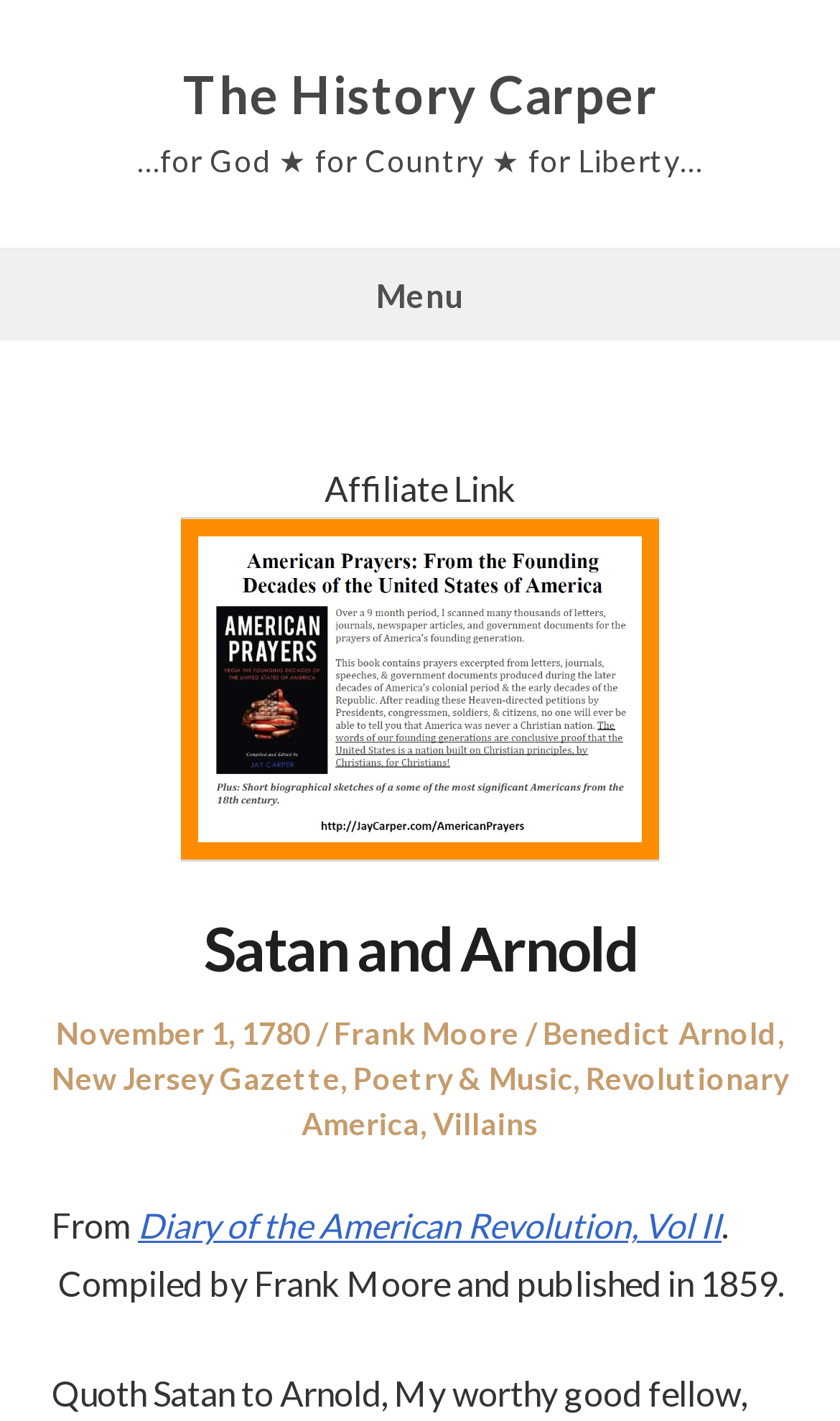Please provide a brief answer to the following inquiry using a single word or phrase:
What is the name of the author?

Frank Moore